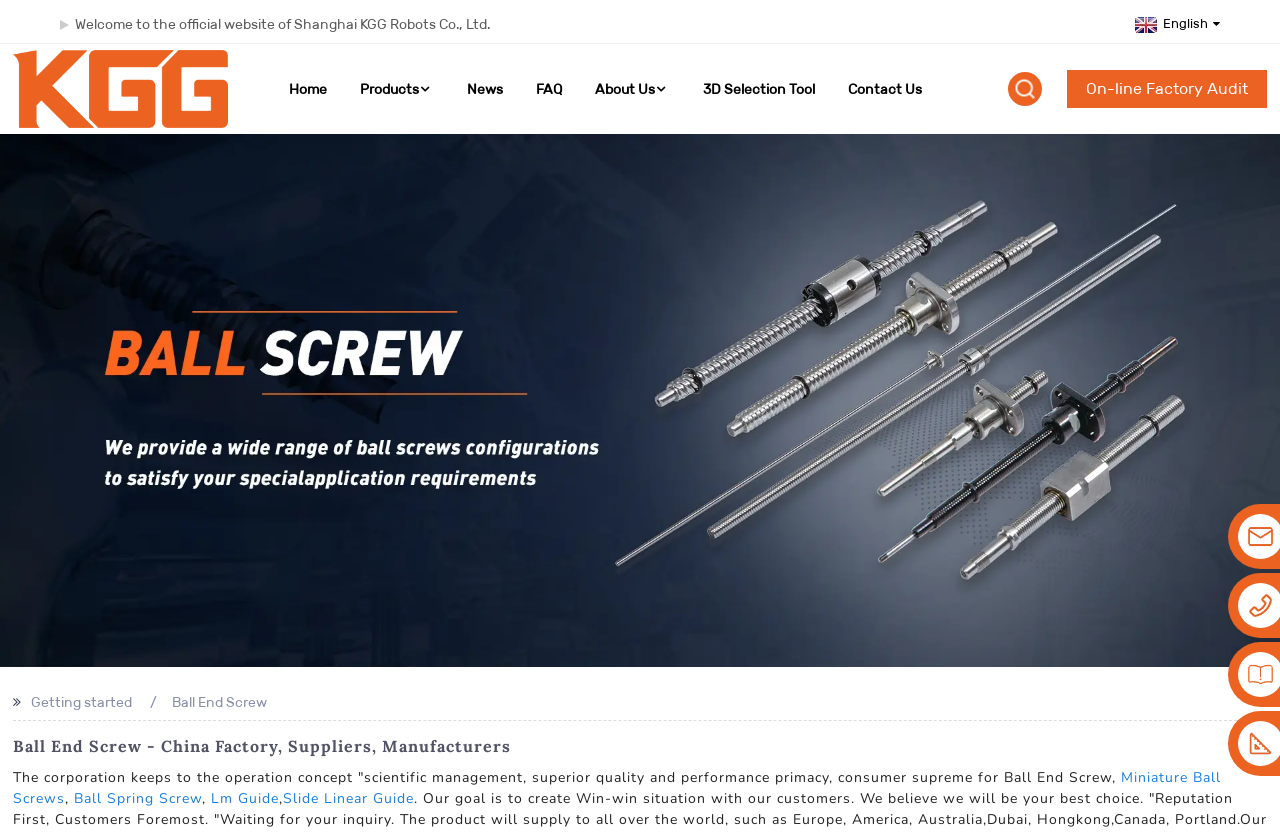Identify the coordinates of the bounding box for the element that must be clicked to accomplish the instruction: "Enter username in the input field".

None